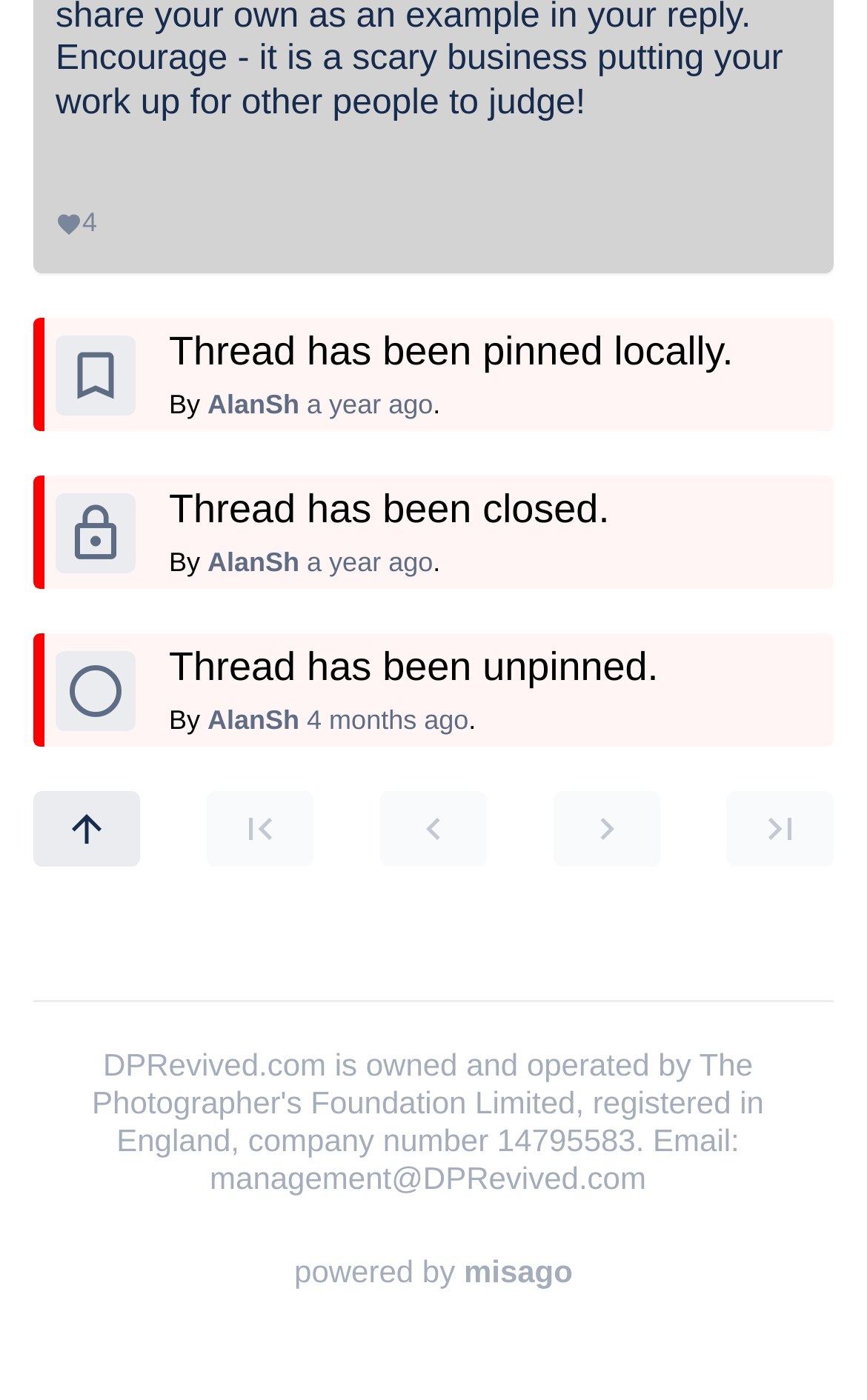Please identify the bounding box coordinates of the area that needs to be clicked to follow this instruction: "click the link posted by AlanSh".

[0.239, 0.277, 0.345, 0.3]